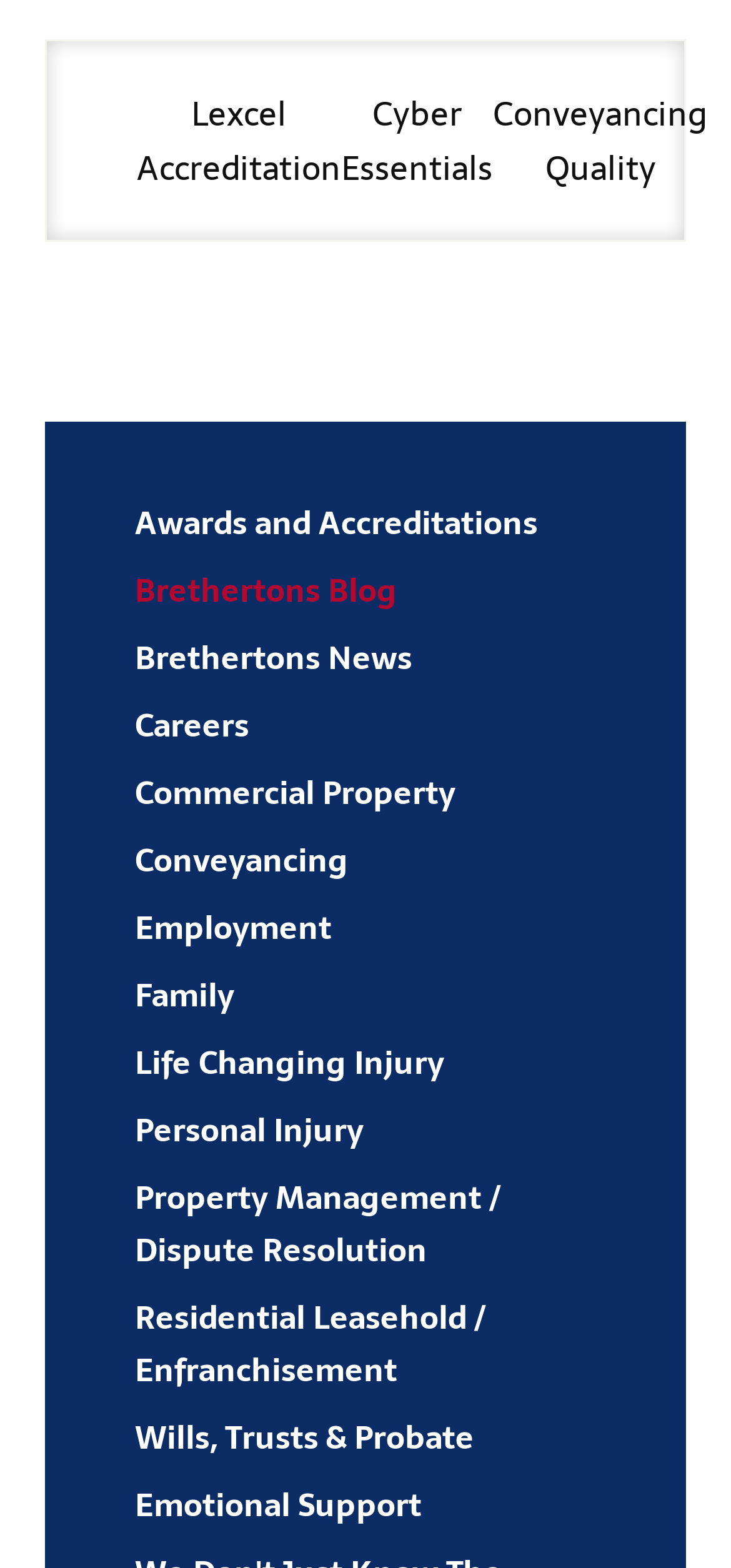Reply to the question with a single word or phrase:
What is the last link on the webpage?

Emotional Support